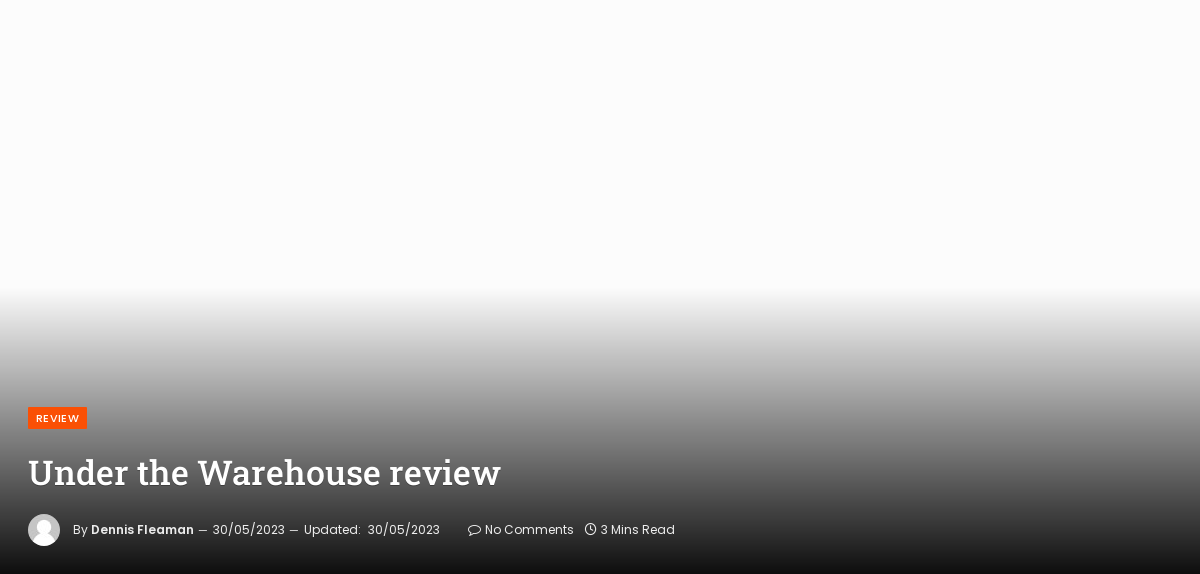Thoroughly describe everything you see in the image.

The image features the title section of a review titled "Under the Warehouse review." Displayed prominently against a gradient background transitioning from dark gray at the bottom to white at the top, it sets a professional tone. The word "REVIEW" appears in bold, orange text, indicating the genre of the content. Below this, the title "Under the Warehouse review" is written in white, signifying the main focus of the article.

Further down, the author, Dennis Fleaman, is credited alongside the publication date of May 30, 2023, and an indication that this is an updated entry. There are additional elements that suggest reader engagement: a note that there are "No Comments" and an estimated reading time of "3 Mins Read." This structured layout effectively captures the reader's attention and provides essential context for the article.